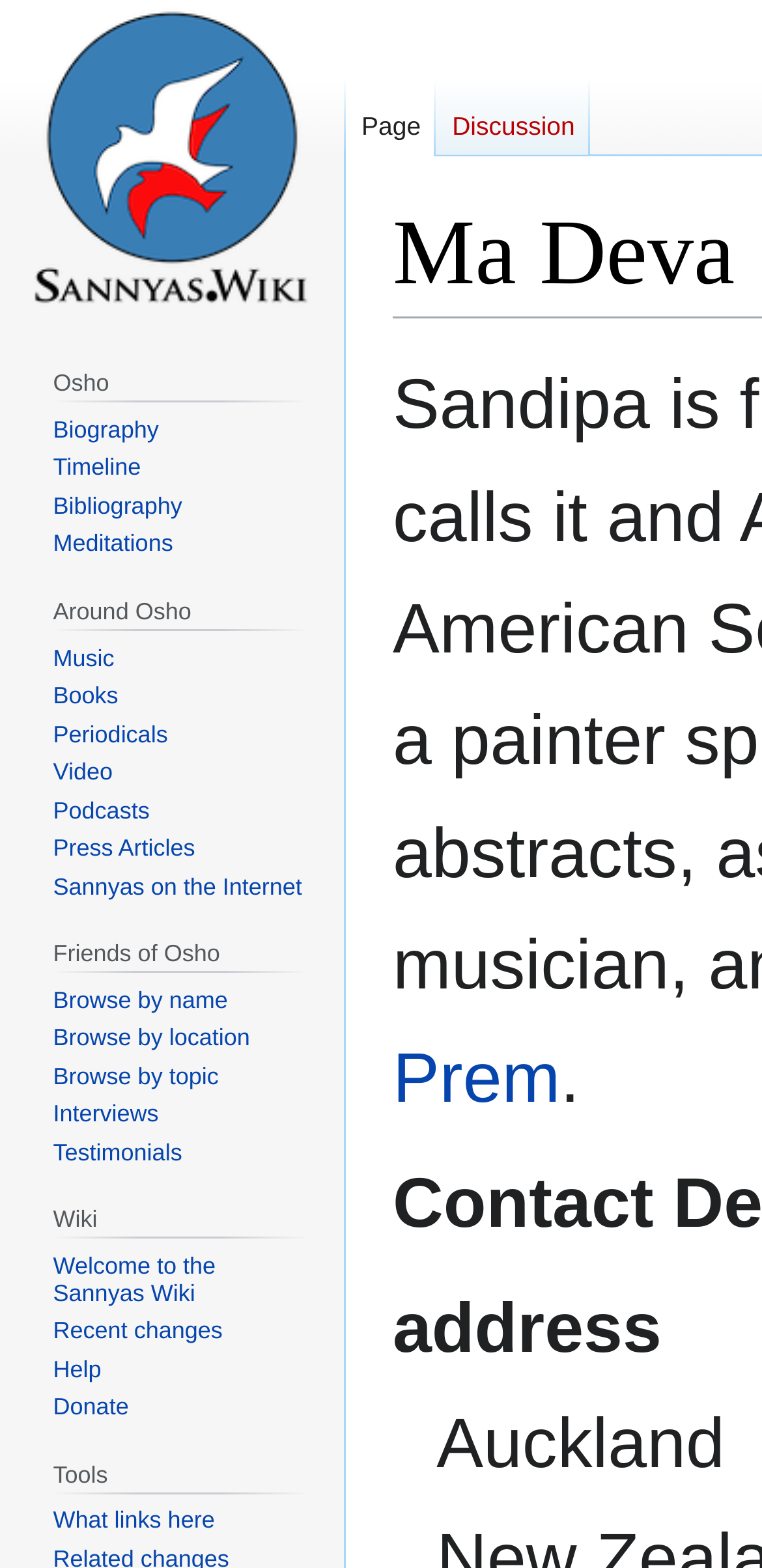How many links are under the 'Friends of Osho' navigation?
Please craft a detailed and exhaustive response to the question.

I counted the number of links under the navigation element 'Friends of Osho' and found that there are 5 links: 'Browse by name', 'Browse by location', 'Browse by topic', 'Interviews', and 'Testimonials'.